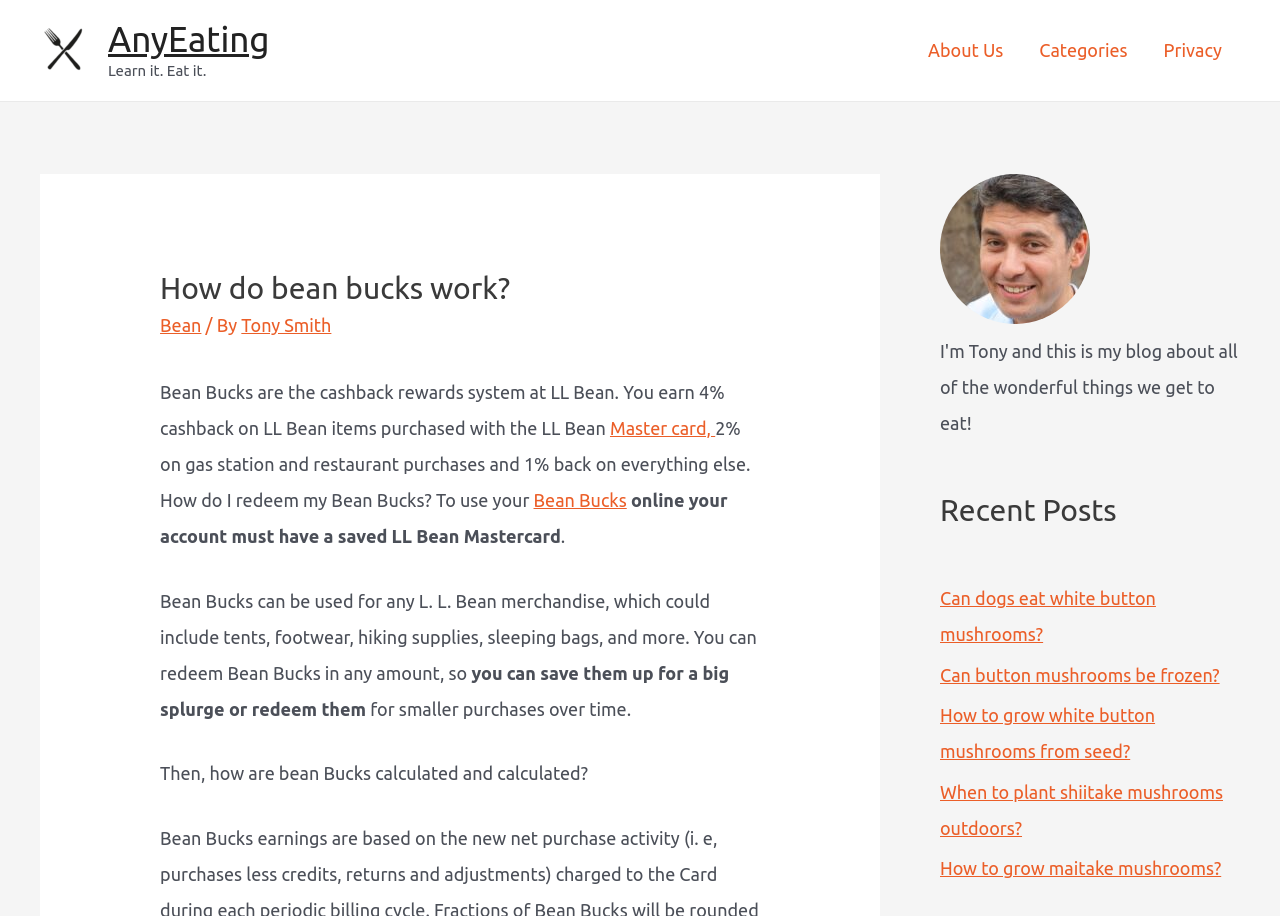Can Bean Bucks be used for any LL Bean merchandise? Look at the image and give a one-word or short phrase answer.

Yes